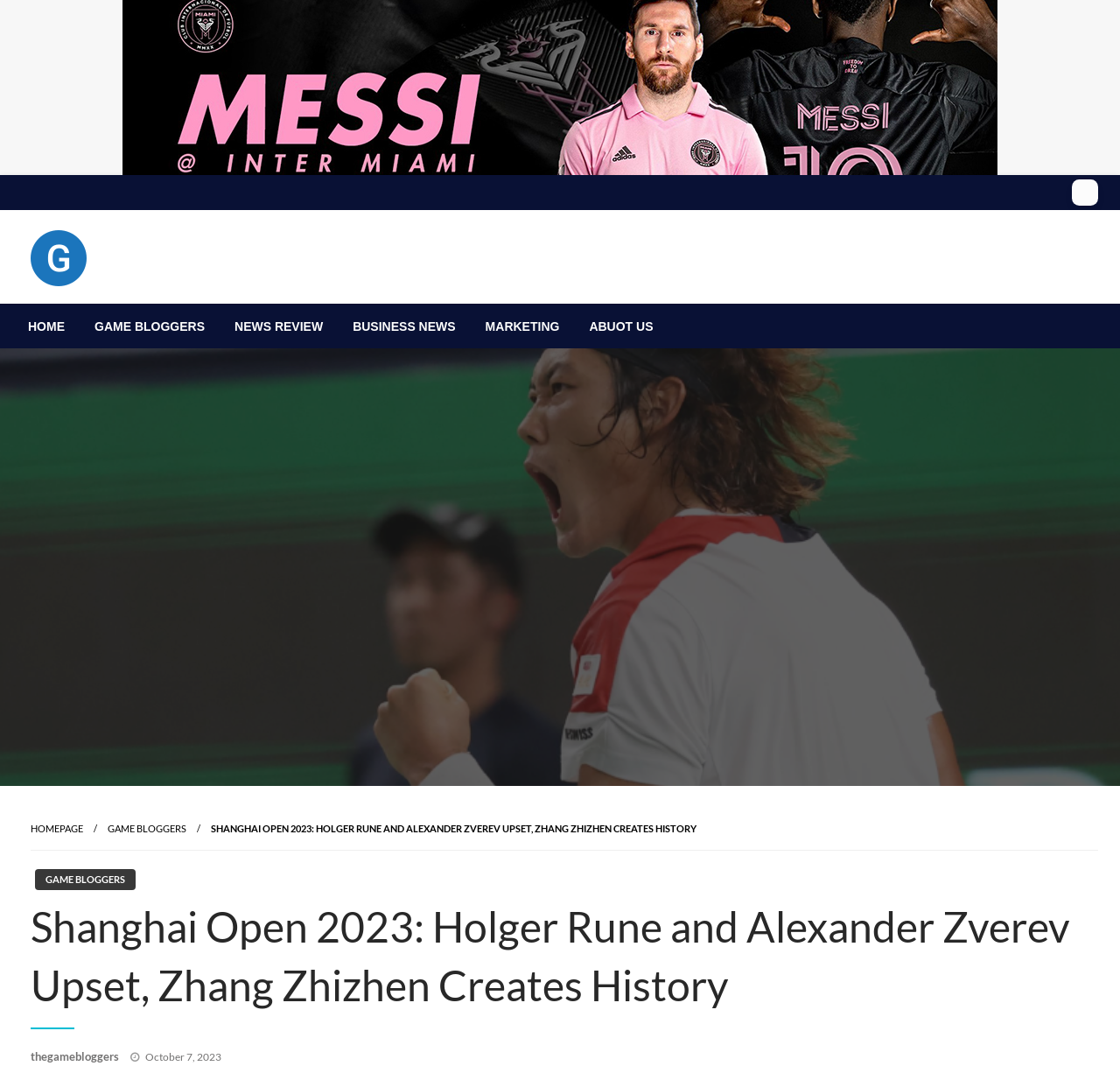What is the name of the blogger? Refer to the image and provide a one-word or short phrase answer.

The game bloggers